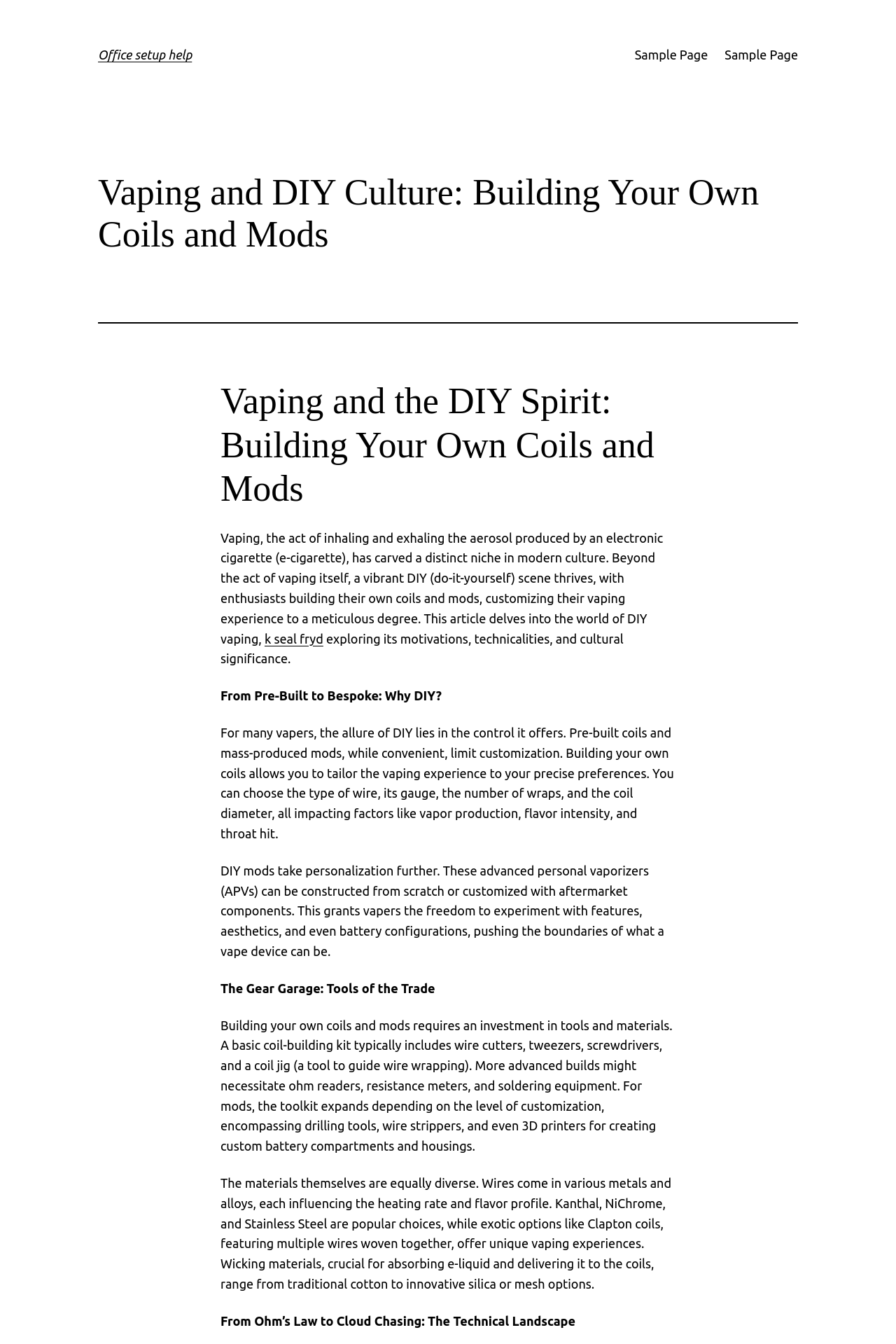Refer to the image and answer the question with as much detail as possible: What tools are required for building coils and mods?

The webpage mentions that a basic coil-building kit typically includes wire cutters, tweezers, screwdrivers, and a coil jig, while more advanced builds might necessitate ohm readers, resistance meters, and soldering equipment, and for mods, the toolkit expands depending on the level of customization.